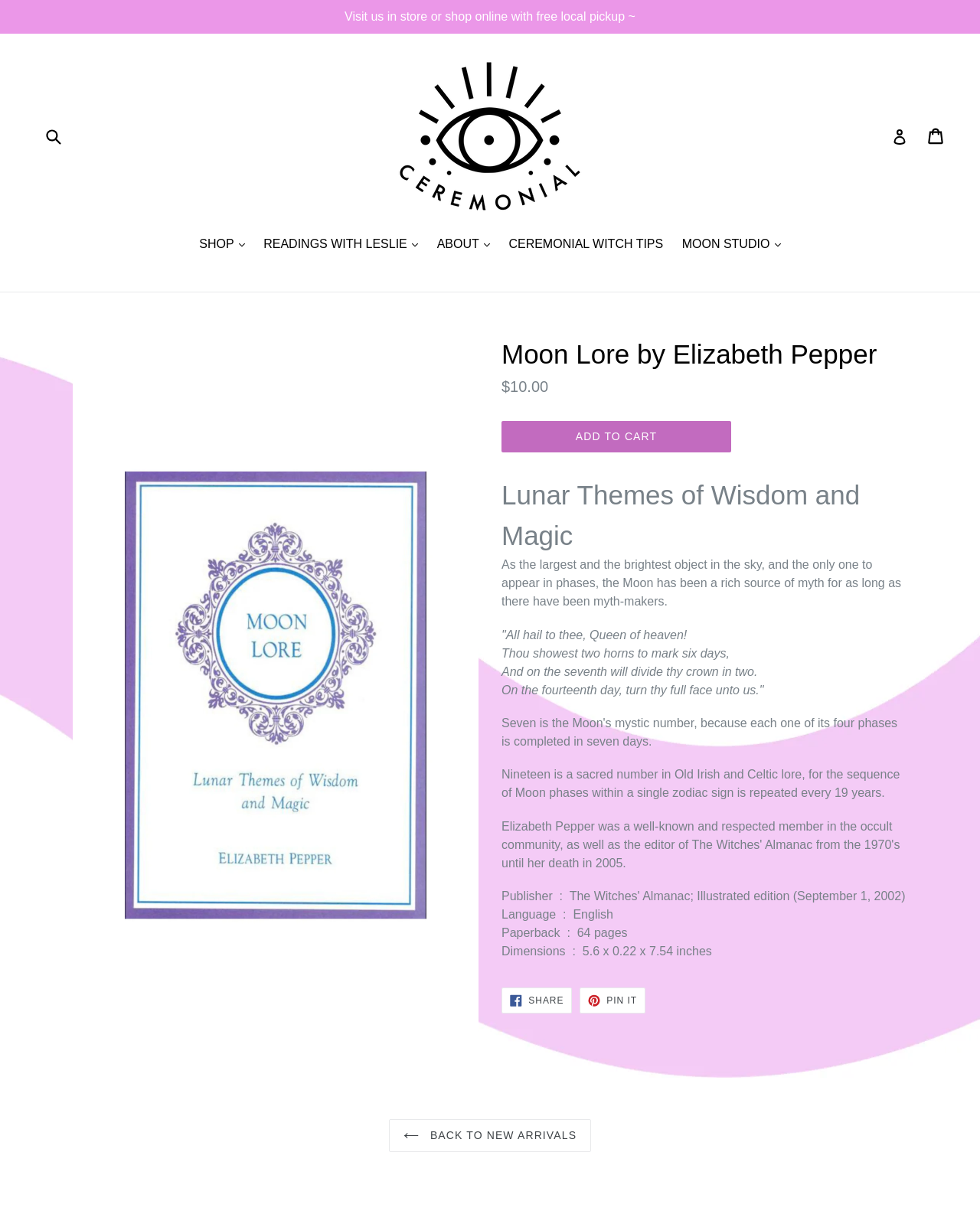Identify the bounding box coordinates of the element to click to follow this instruction: 'View your cart'. Ensure the coordinates are four float values between 0 and 1, provided as [left, top, right, bottom].

[0.947, 0.098, 0.965, 0.127]